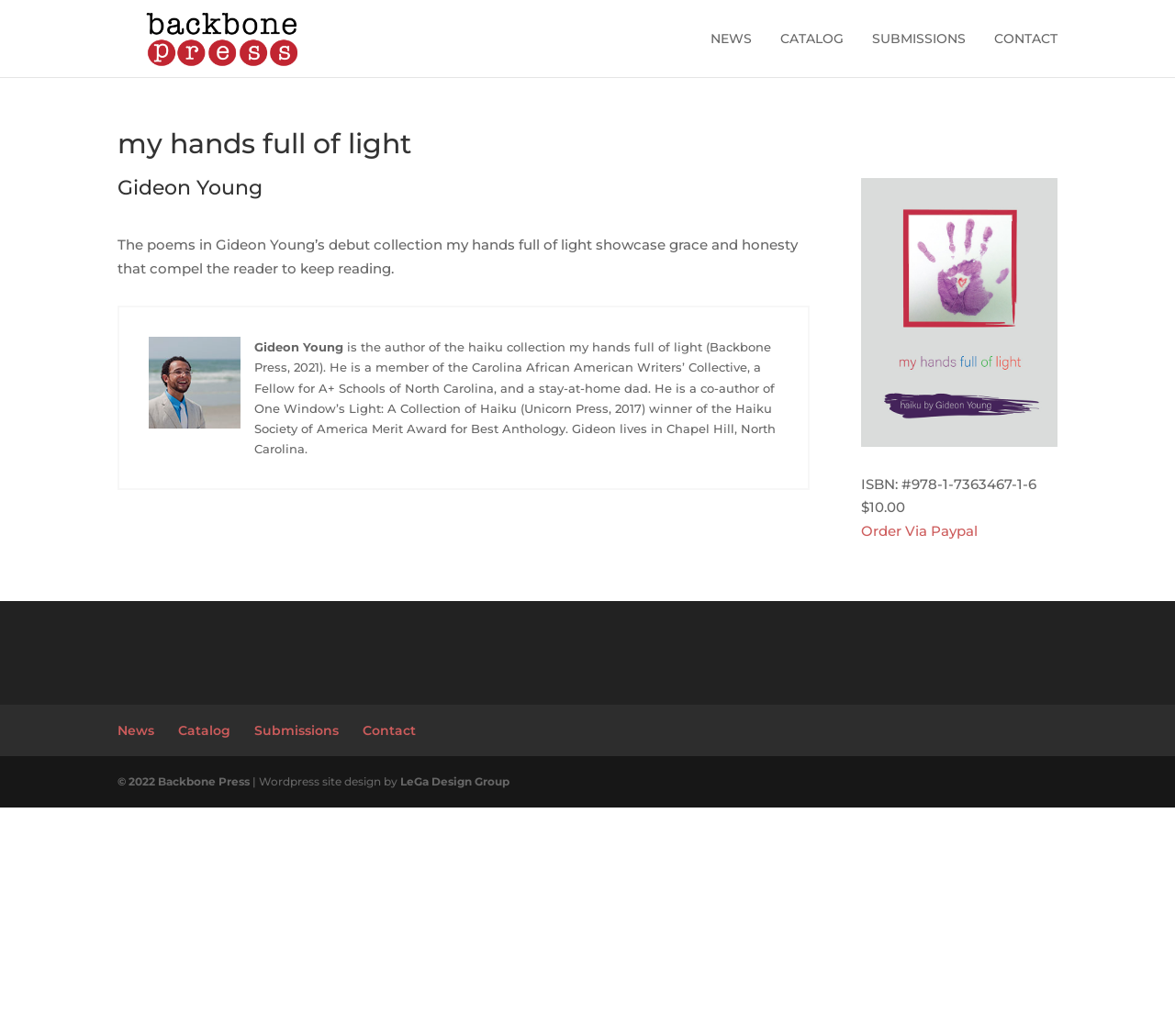Based on what you see in the screenshot, provide a thorough answer to this question: What is the price of the book?

The answer can be found in the article section of the webpage, where it is written '$10.00' next to the 'Order Via Paypal' link.